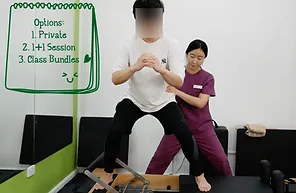Offer a detailed explanation of what is happening in the image.

In this engaging image, a client is participating in a Pilates session, demonstrating focus and determination as they maintain a squatting position on a reformer machine. A certified instructor, dressed in maroon attire, provides hands-on support, ensuring the client's alignment and posture are correct. To the left, a whiteboard displays options for different session types, including private sessions, one-on-one sessions, and class bundles, conveying the variety of programs available at BTS PHYSIO & PILATES. The environment appears welcoming and equipped, emphasizing the clinic's commitment to personalized and effective treatment for each client.